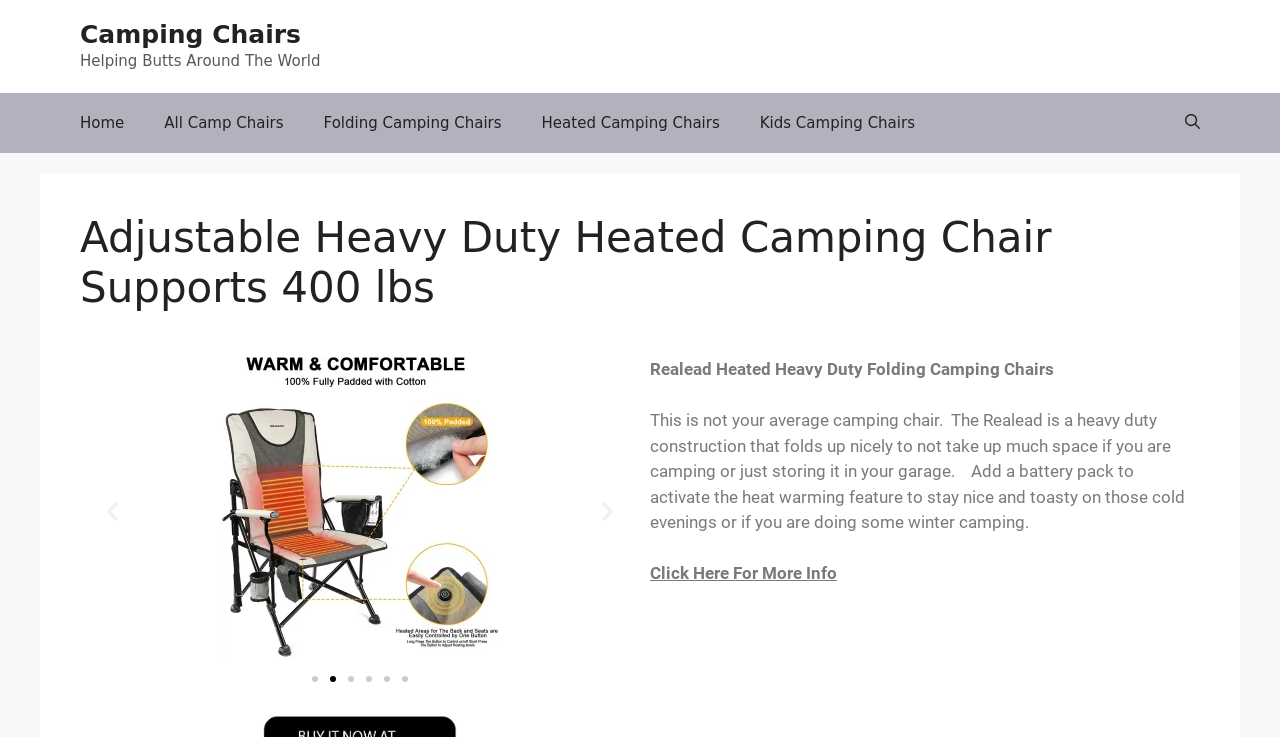Identify the bounding box coordinates of the clickable region necessary to fulfill the following instruction: "Click on the 'Home' link". The bounding box coordinates should be four float numbers between 0 and 1, i.e., [left, top, right, bottom].

[0.047, 0.126, 0.113, 0.207]